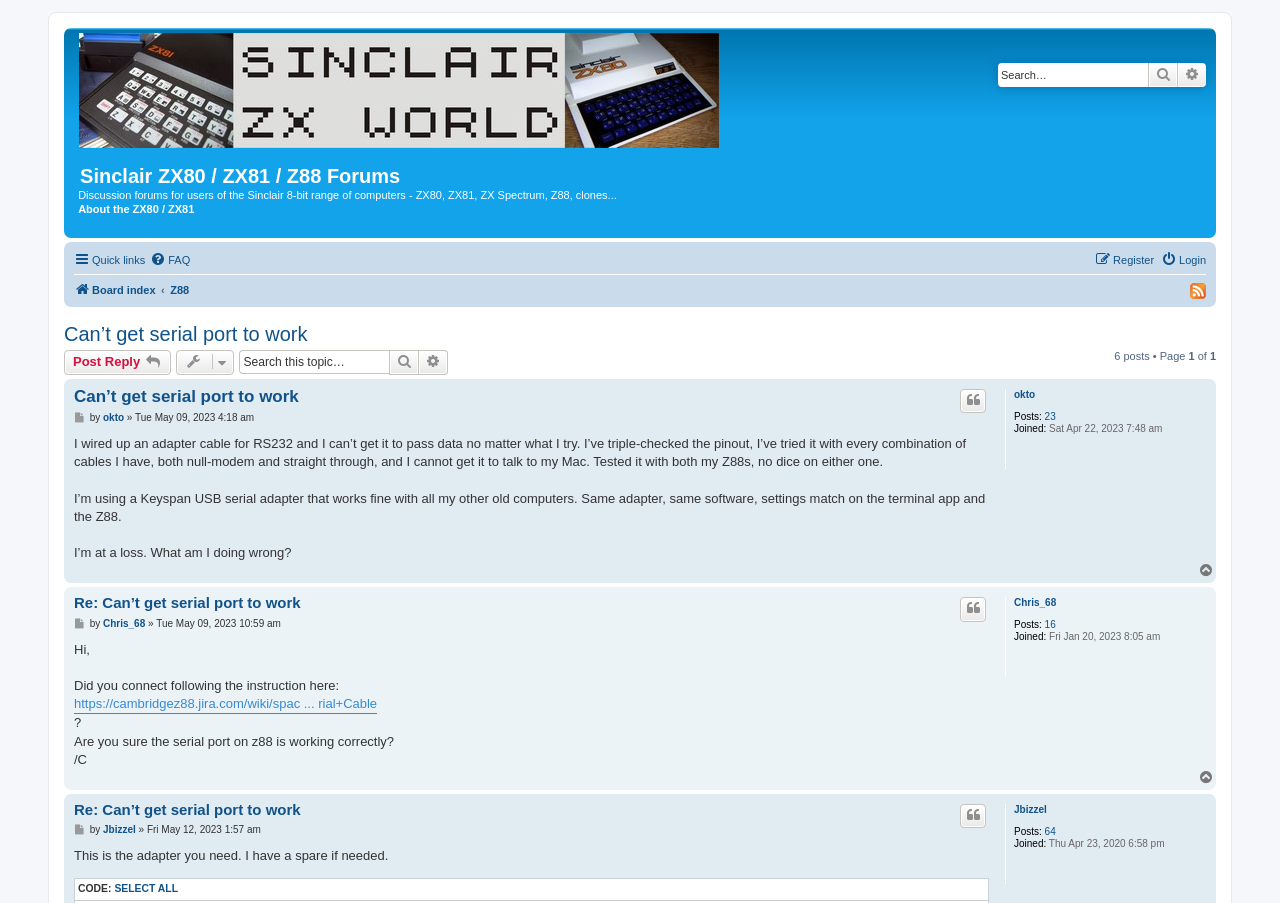Indicate the bounding box coordinates of the element that needs to be clicked to satisfy the following instruction: "Search for keywords". The coordinates should be four float numbers between 0 and 1, i.e., [left, top, right, bottom].

[0.78, 0.07, 0.897, 0.096]